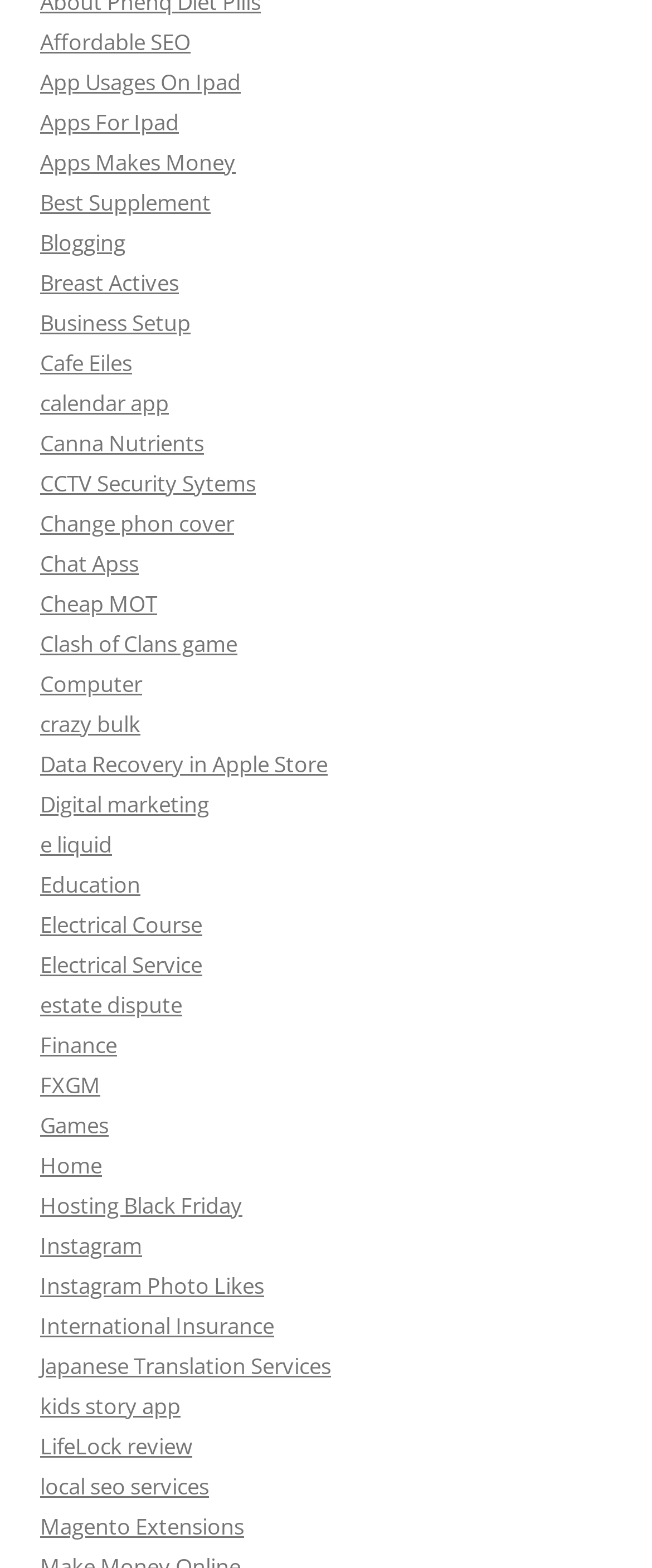Is there a link about Instagram?
Answer the question using a single word or phrase, according to the image.

Yes